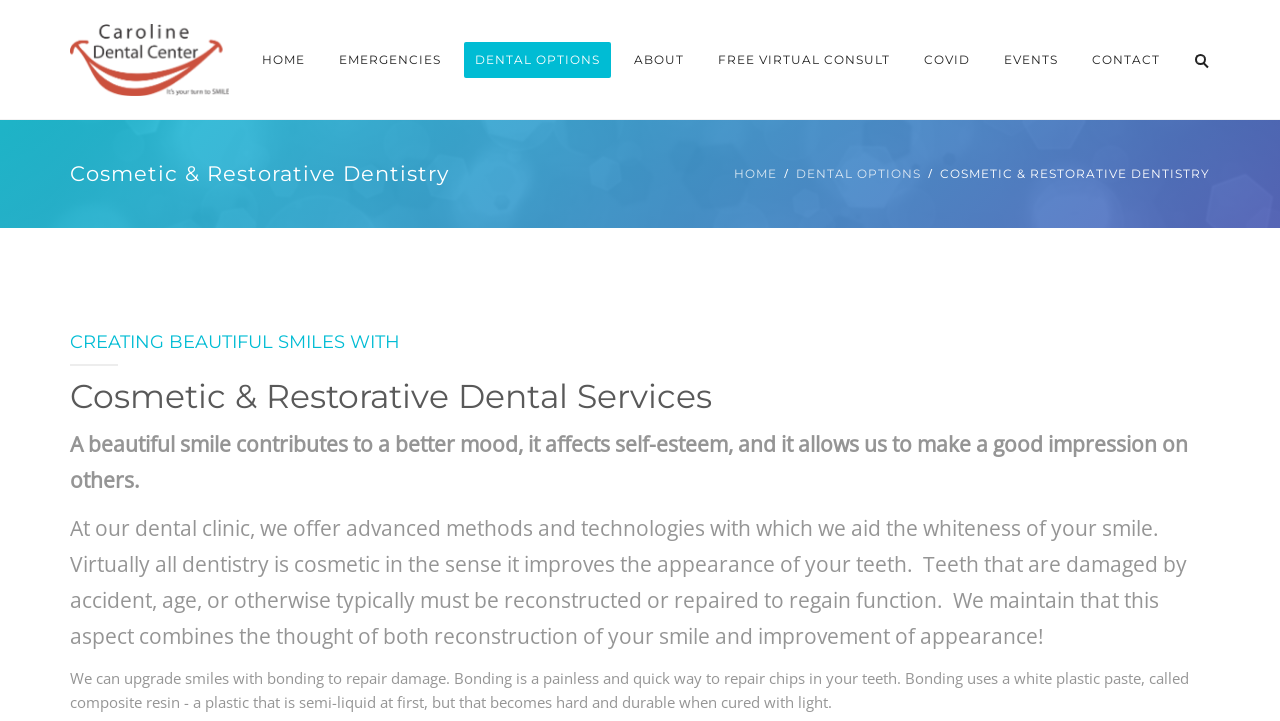Locate the bounding box coordinates of the clickable part needed for the task: "Click the DENTAL OPTIONS link".

[0.362, 0.058, 0.477, 0.108]